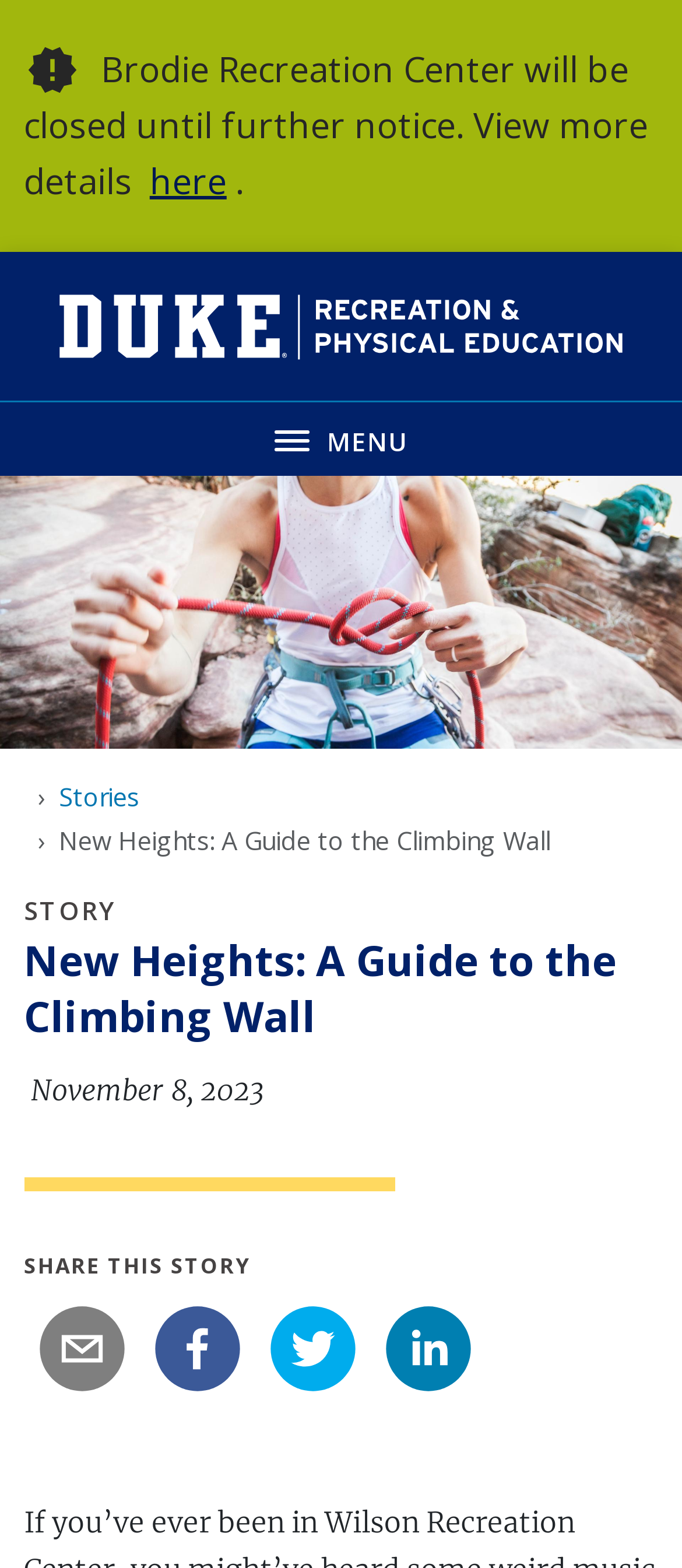What is the type of image displayed at the top of the webpage? Refer to the image and provide a one-word or short phrase answer.

Climber sitting on a rock outdoors